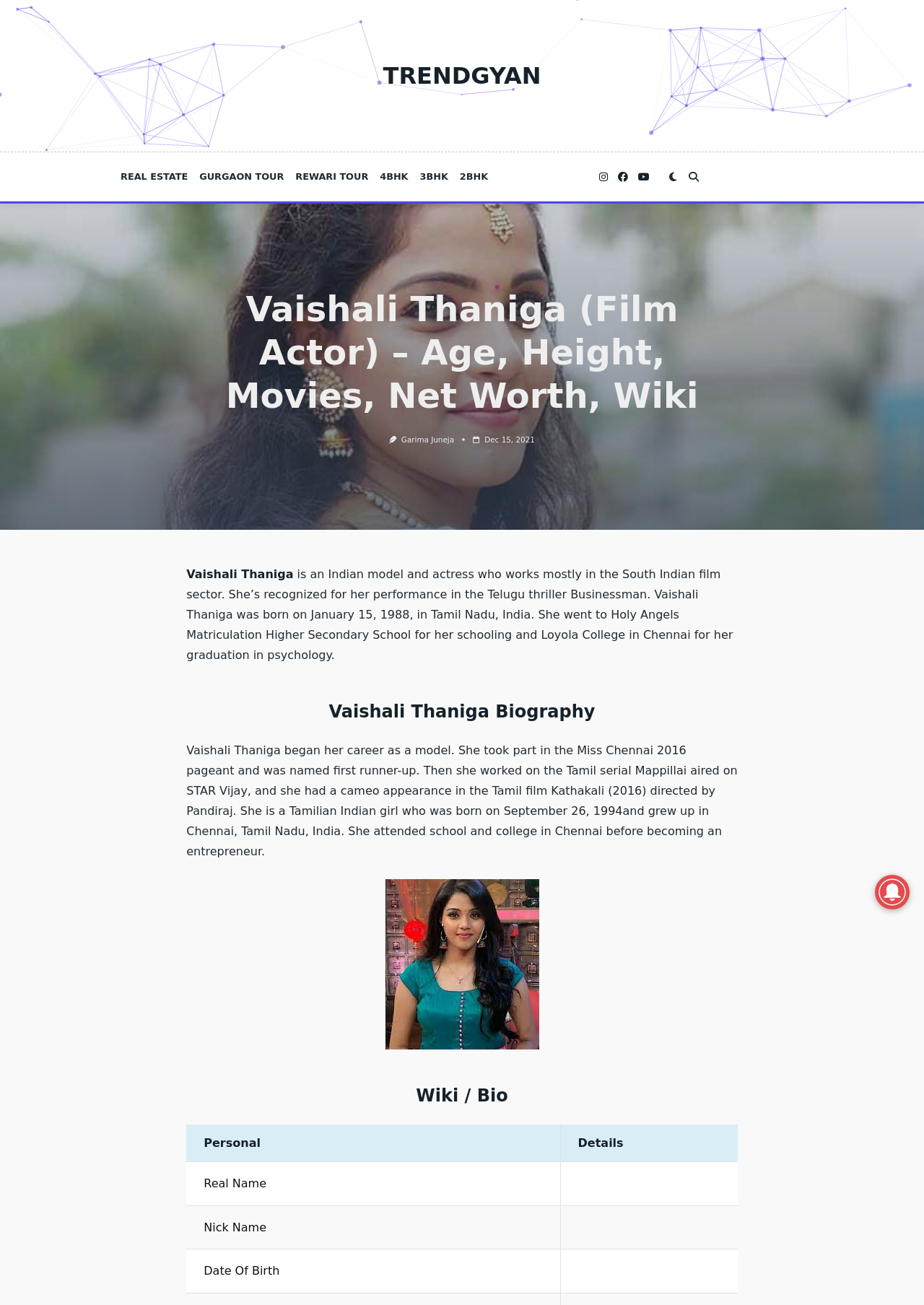Kindly determine the bounding box coordinates for the area that needs to be clicked to execute this instruction: "Click on TRENDGYAN link".

[0.414, 0.047, 0.585, 0.068]